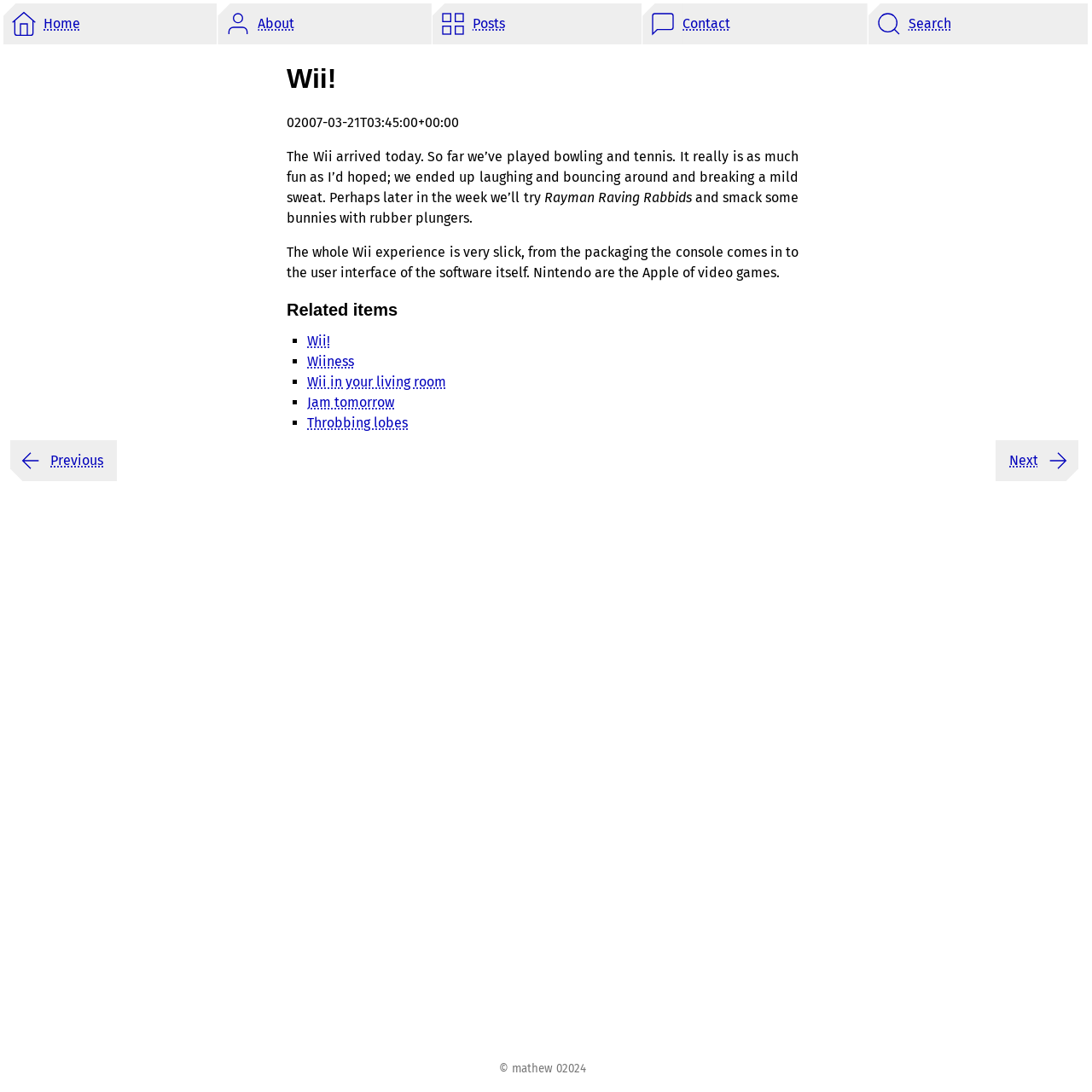Determine the bounding box for the UI element described here: "Wii in your living room".

[0.281, 0.342, 0.409, 0.357]